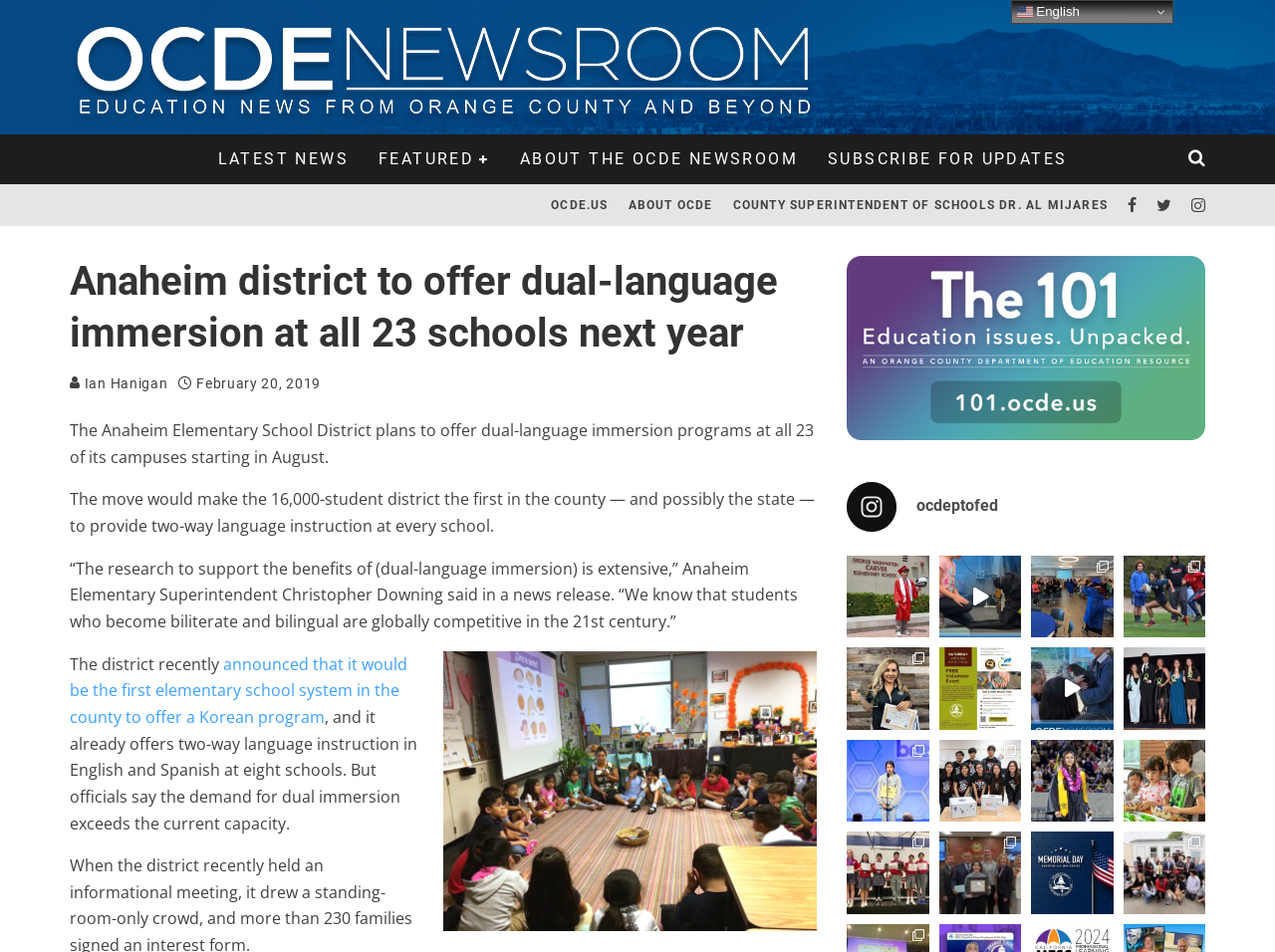Provide the bounding box coordinates of the UI element that matches the description: "About OCDE".

[0.485, 0.194, 0.567, 0.237]